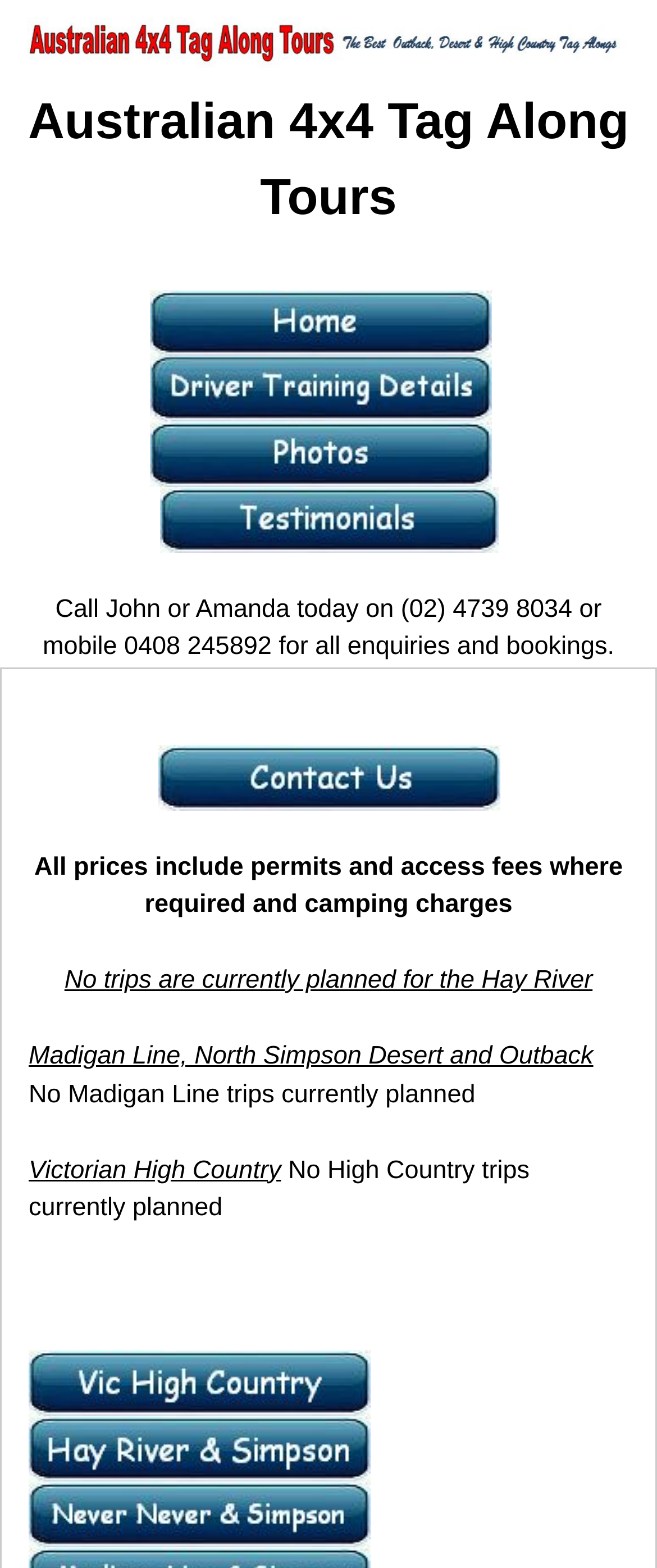Explain the contents of the webpage comprehensively.

The webpage is about Australian 4x4 Tag Along Tours, offering 4wd tag alongs to exciting and remote destinations in Australia. At the top, there is a heading with the company name and a brief description, accompanied by an image. Below this, there is another heading with the company name only.

On the left side, there are several links to Australian 4x4 Driver Training, including a home page, course photos, and testimonials from customers. Each link has an associated image. To the right of these links, there are some static text elements with non-descriptive content.

In the middle of the page, there is a static text element with a phone number and contact information for enquiries and bookings. Below this, there is a link to contact details for Australian 4x4 Driver Training, accompanied by an image.

Further down, there are several static text elements describing the inclusions in the tour prices, and some information about currently planned trips. There are three sections, each with a heading describing a specific destination: Madigan Line, North Simpson Desert and Outback, Victorian High Country, and each section has some static text describing the current status of trips to these destinations.

At the bottom of the page, there are three links to specific tour details, each with an associated image. These links are to High Country 4wd tag along tour details, Simpson Desert / Hay River 4wd tag along tour details, and Never Never Track / Hay River 4wd Tag Along Tour.